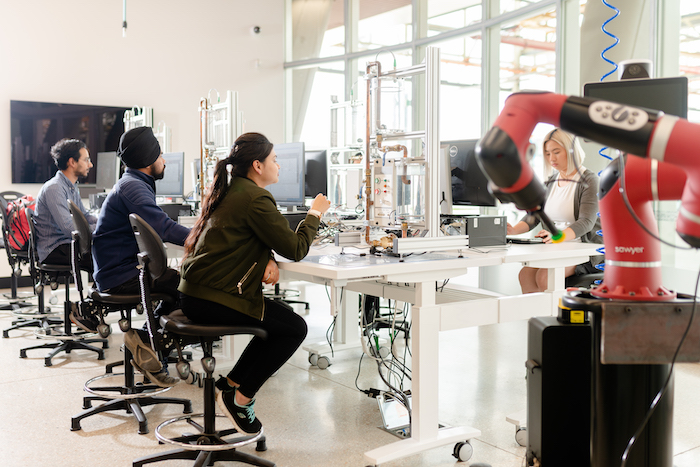What is the university's goal for its graduates?
Refer to the image and respond with a one-word or short-phrase answer.

Career-ready